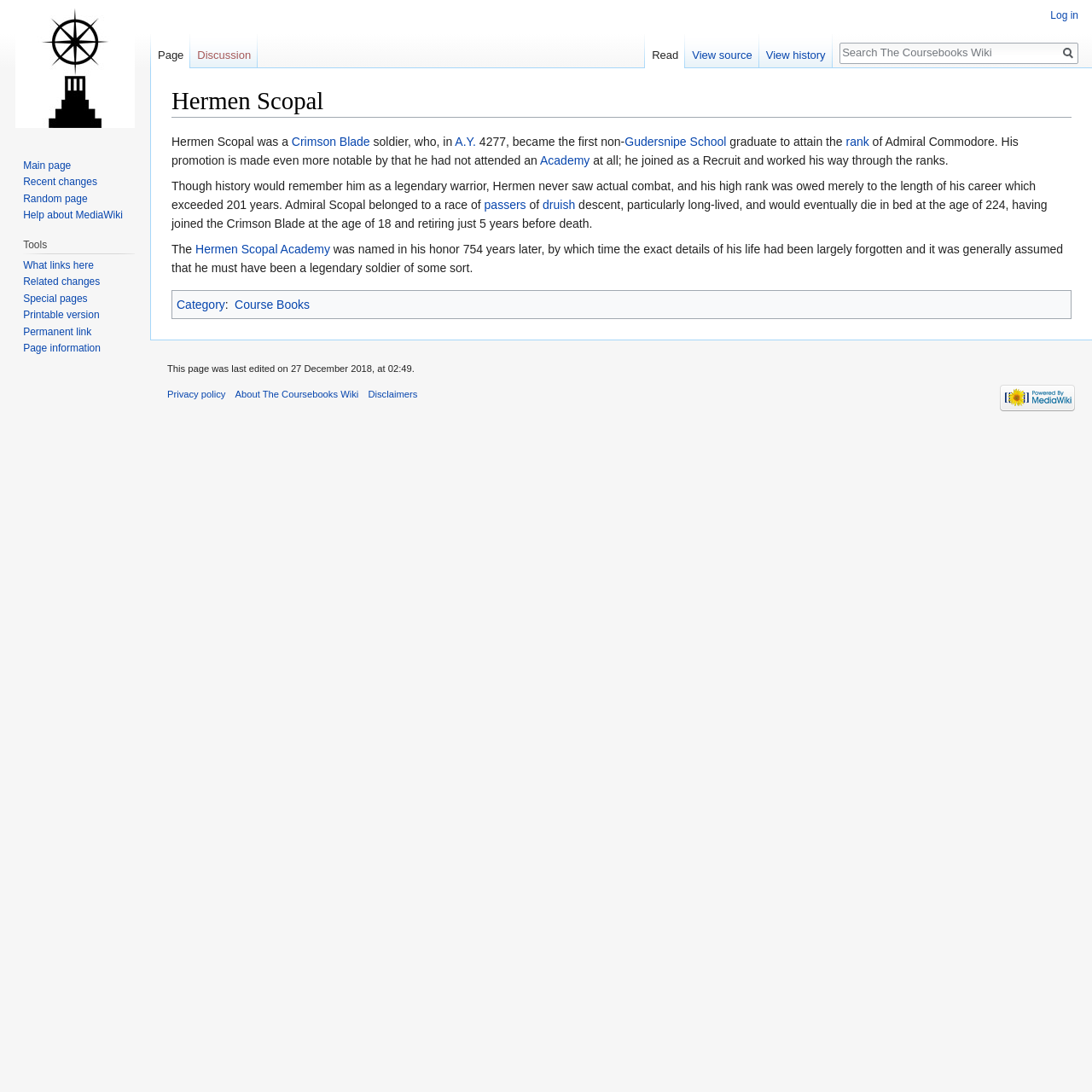Determine the bounding box for the UI element as described: "About The Coursebooks Wiki". The coordinates should be represented as four float numbers between 0 and 1, formatted as [left, top, right, bottom].

[0.215, 0.357, 0.328, 0.366]